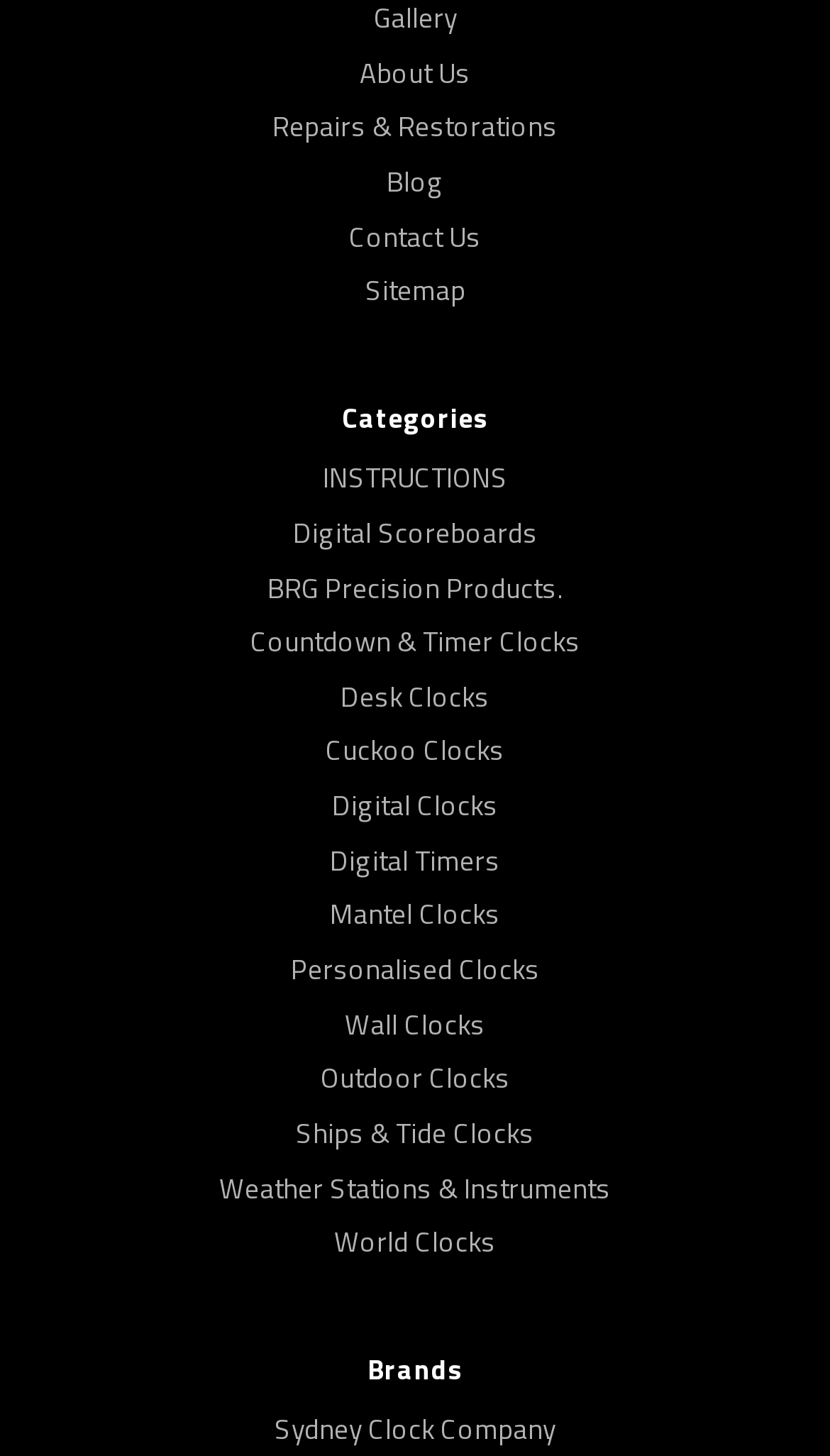Locate the bounding box coordinates of the segment that needs to be clicked to meet this instruction: "view Digital Scoreboards".

[0.353, 0.351, 0.647, 0.38]